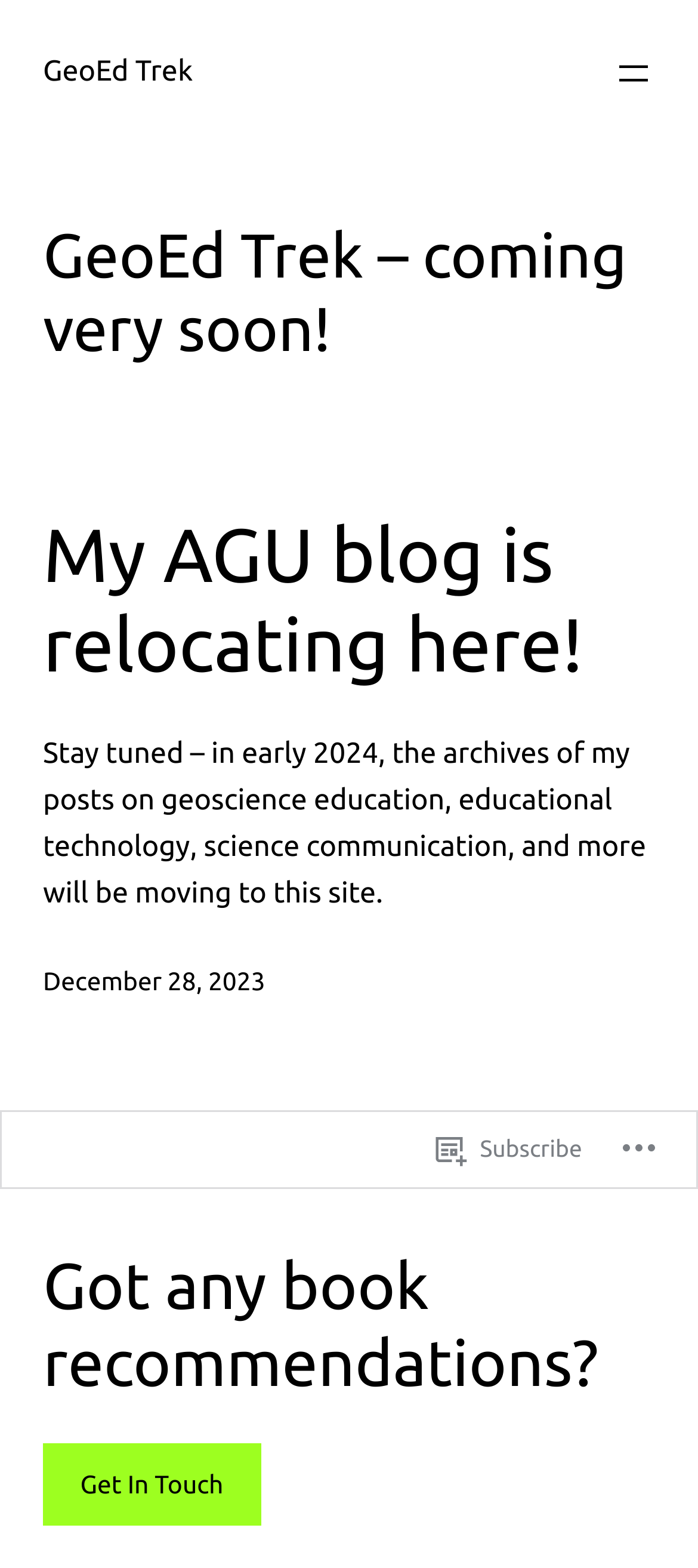Can you extract the primary headline text from the webpage?

GeoEd Trek – coming very soon!